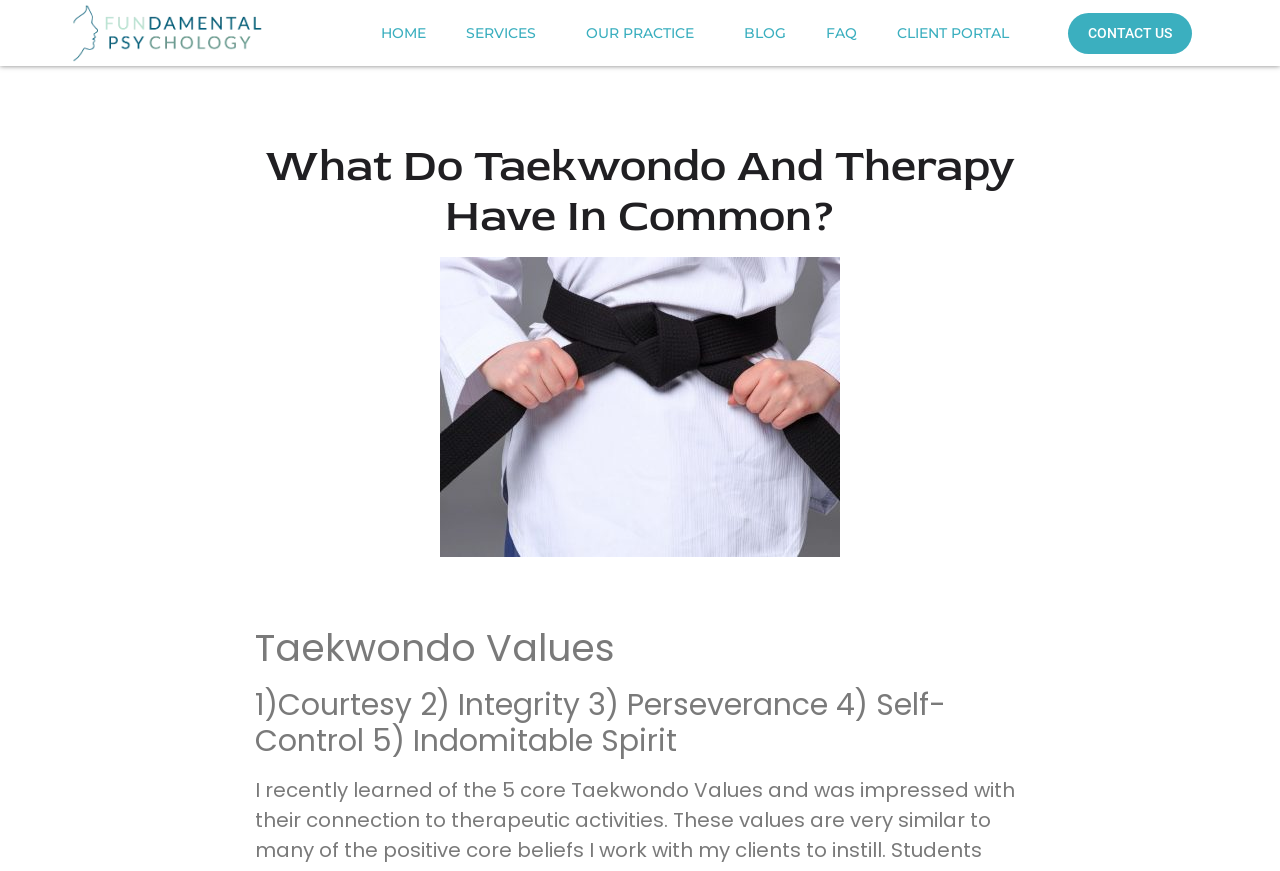Please specify the bounding box coordinates of the clickable section necessary to execute the following command: "Change country".

None